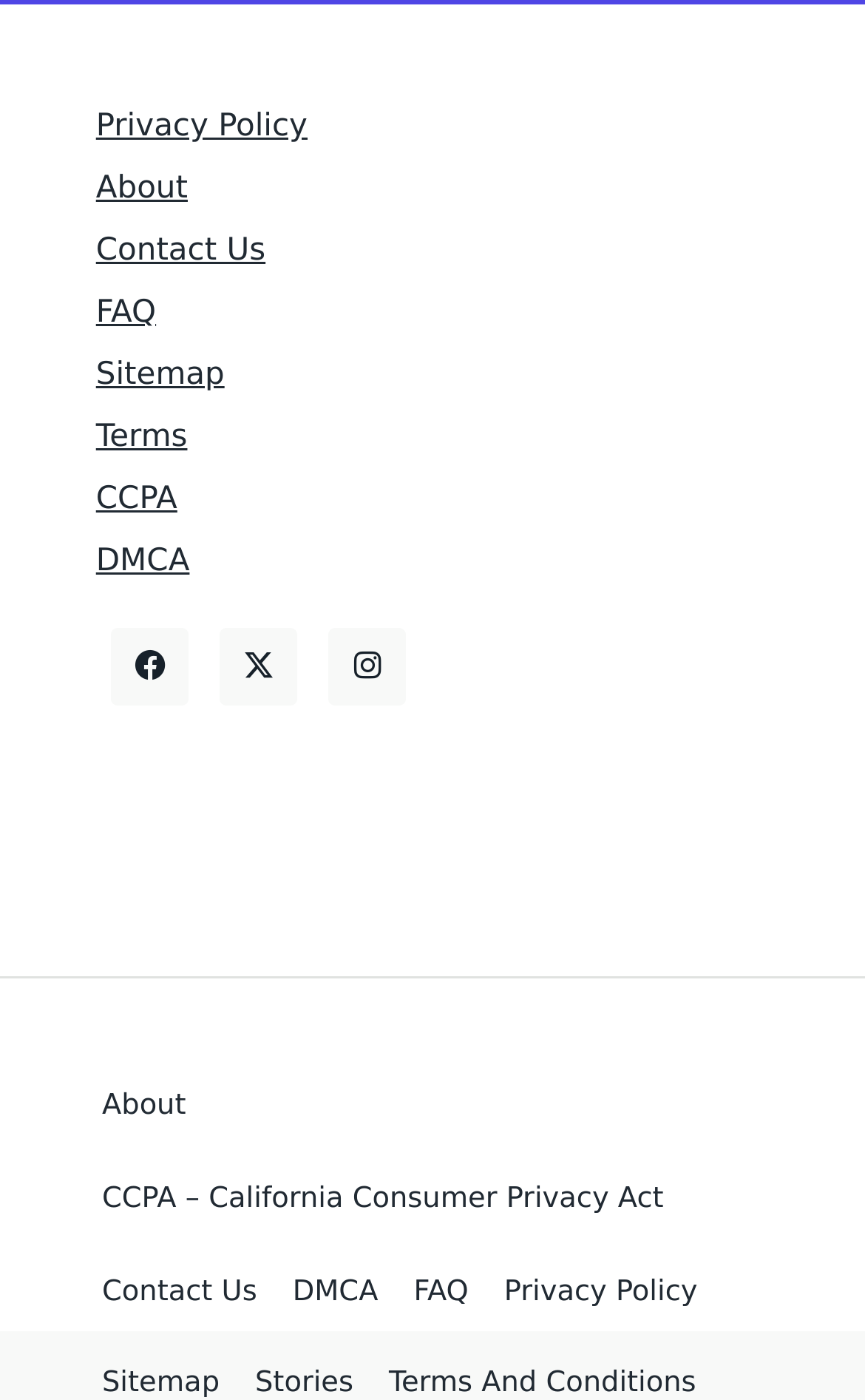Show the bounding box coordinates for the element that needs to be clicked to execute the following instruction: "View About page". Provide the coordinates in the form of four float numbers between 0 and 1, i.e., [left, top, right, bottom].

[0.111, 0.122, 0.217, 0.147]